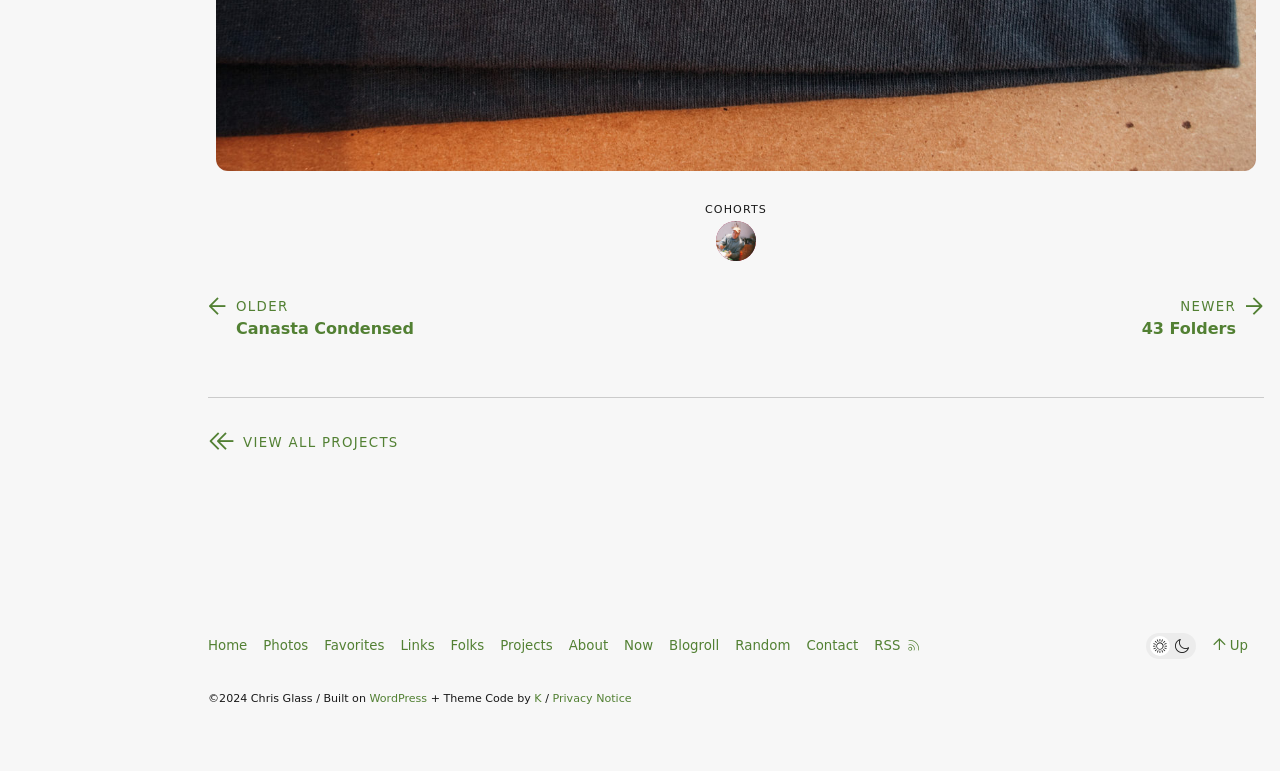Please answer the following question as detailed as possible based on the image: 
What is the purpose of the switch button?

The switch button is labeled 'Toggle Dark Mode' and is currently unchecked, indicating that it can be used to switch between light and dark modes of the website.